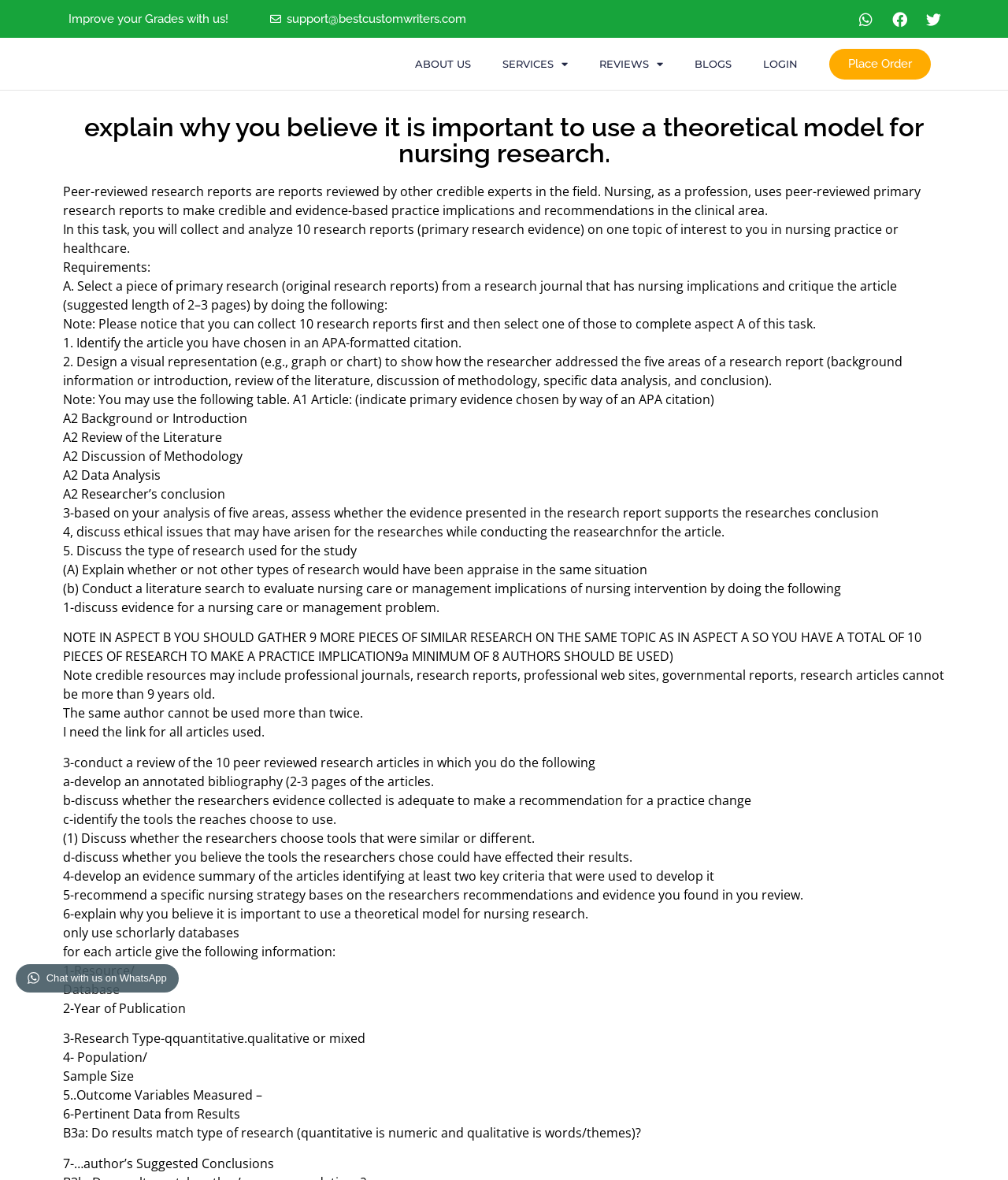Please mark the bounding box coordinates of the area that should be clicked to carry out the instruction: "Click on LOGIN".

[0.741, 0.039, 0.807, 0.069]